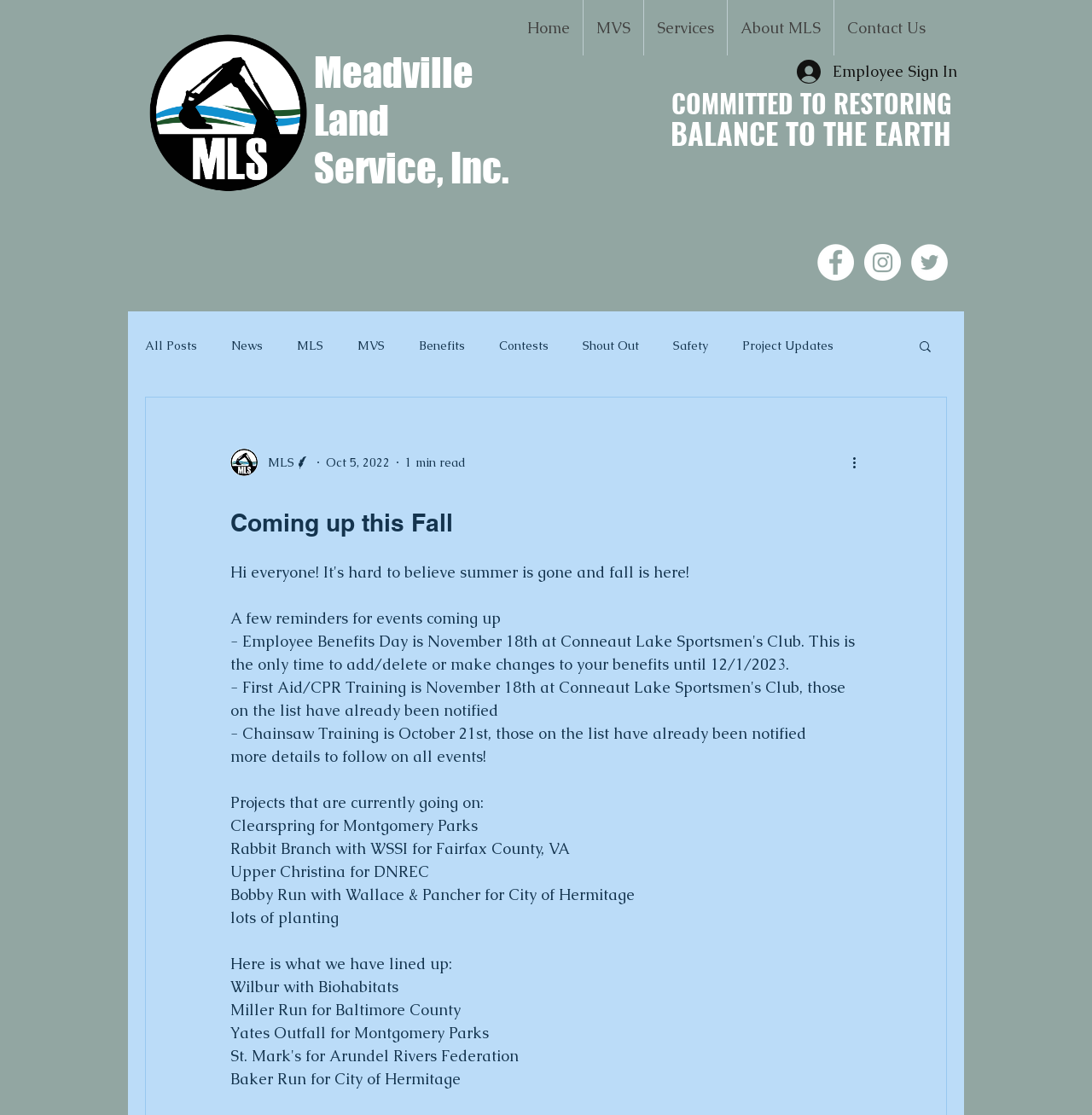Locate the bounding box coordinates of the UI element described by: "Contests". Provide the coordinates as four float numbers between 0 and 1, formatted as [left, top, right, bottom].

[0.457, 0.303, 0.502, 0.317]